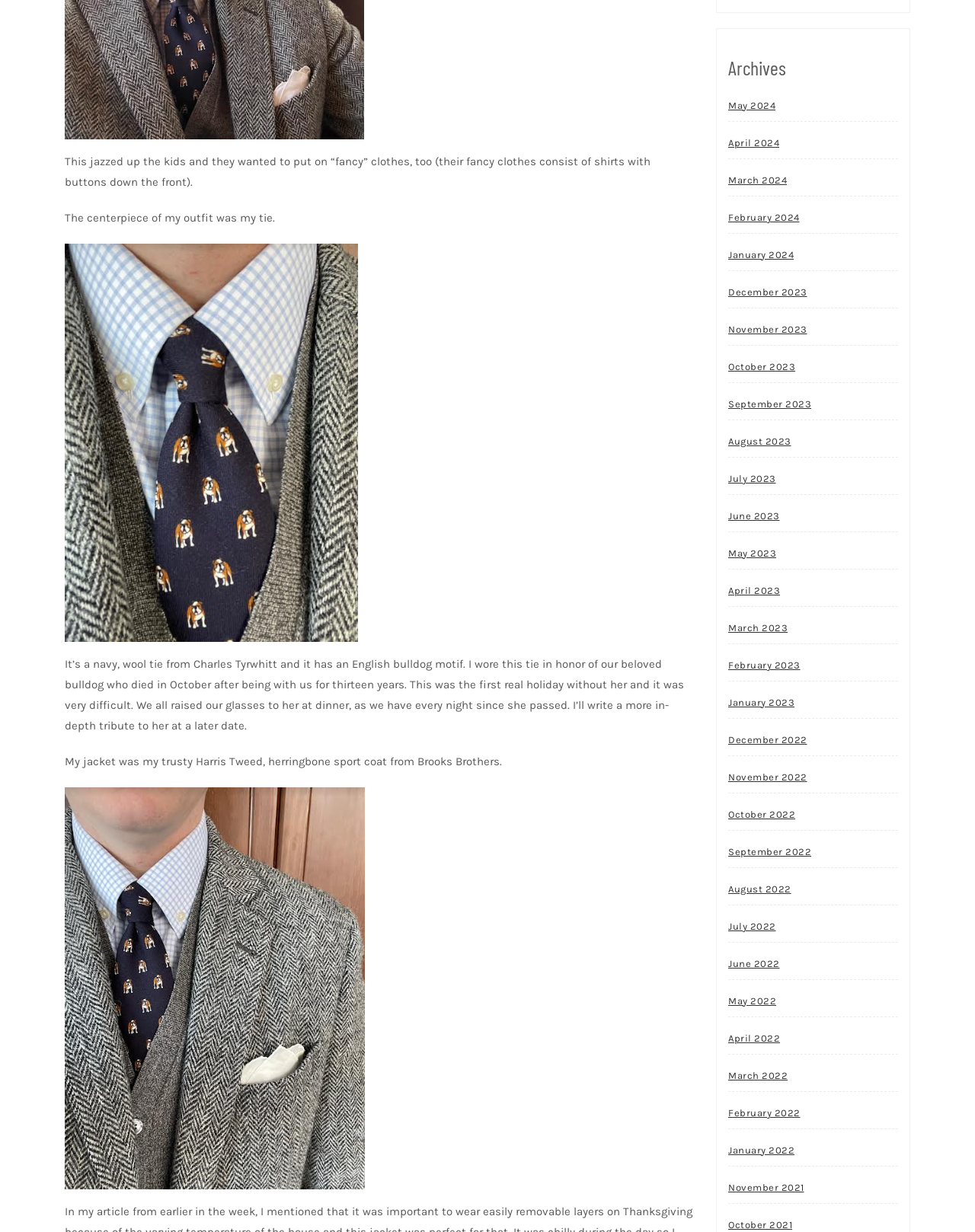Answer this question using a single word or a brief phrase:
What is the author's jacket made of?

Harris Tweed